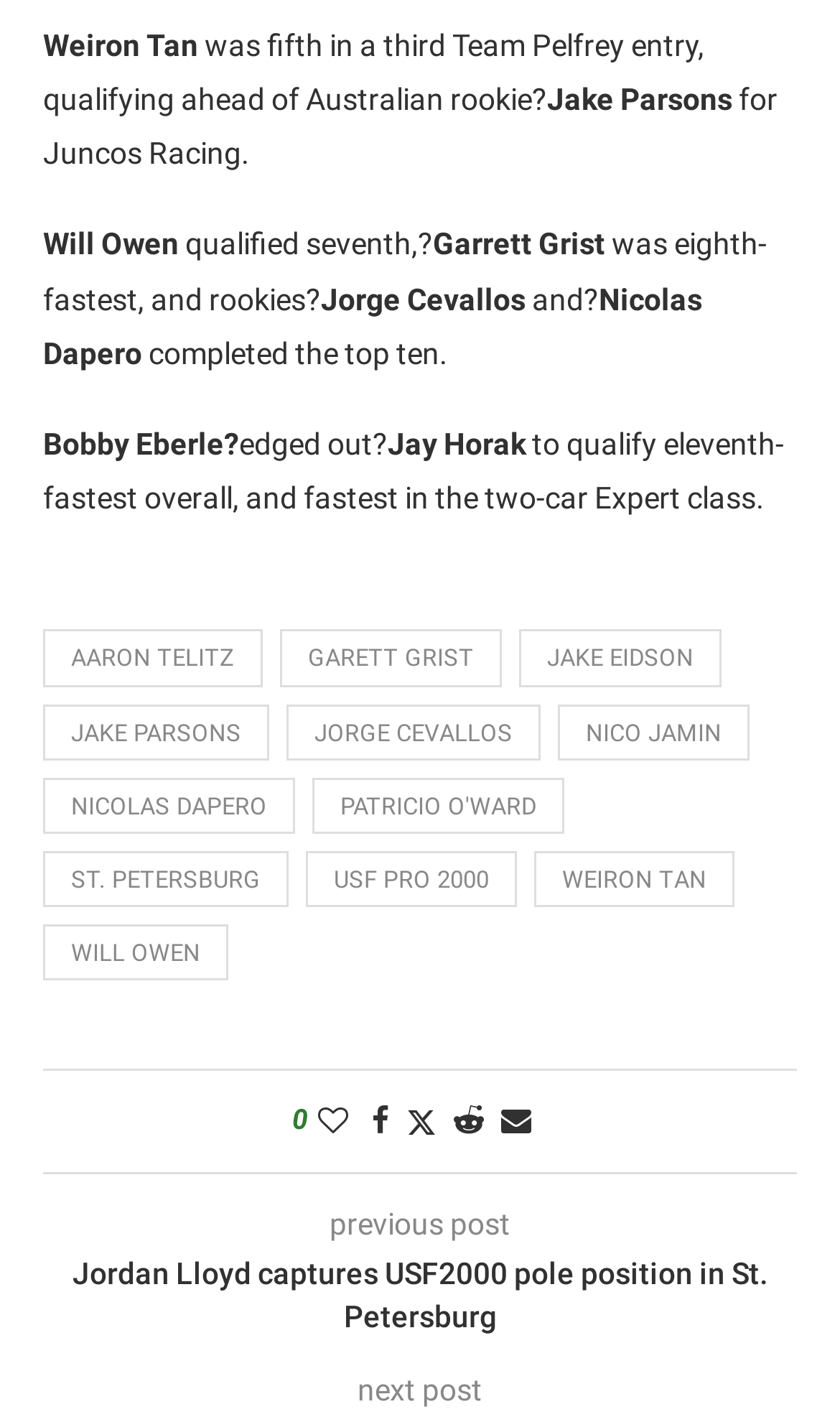How many links are there in the webpage?
Provide a concise answer using a single word or phrase based on the image.

15